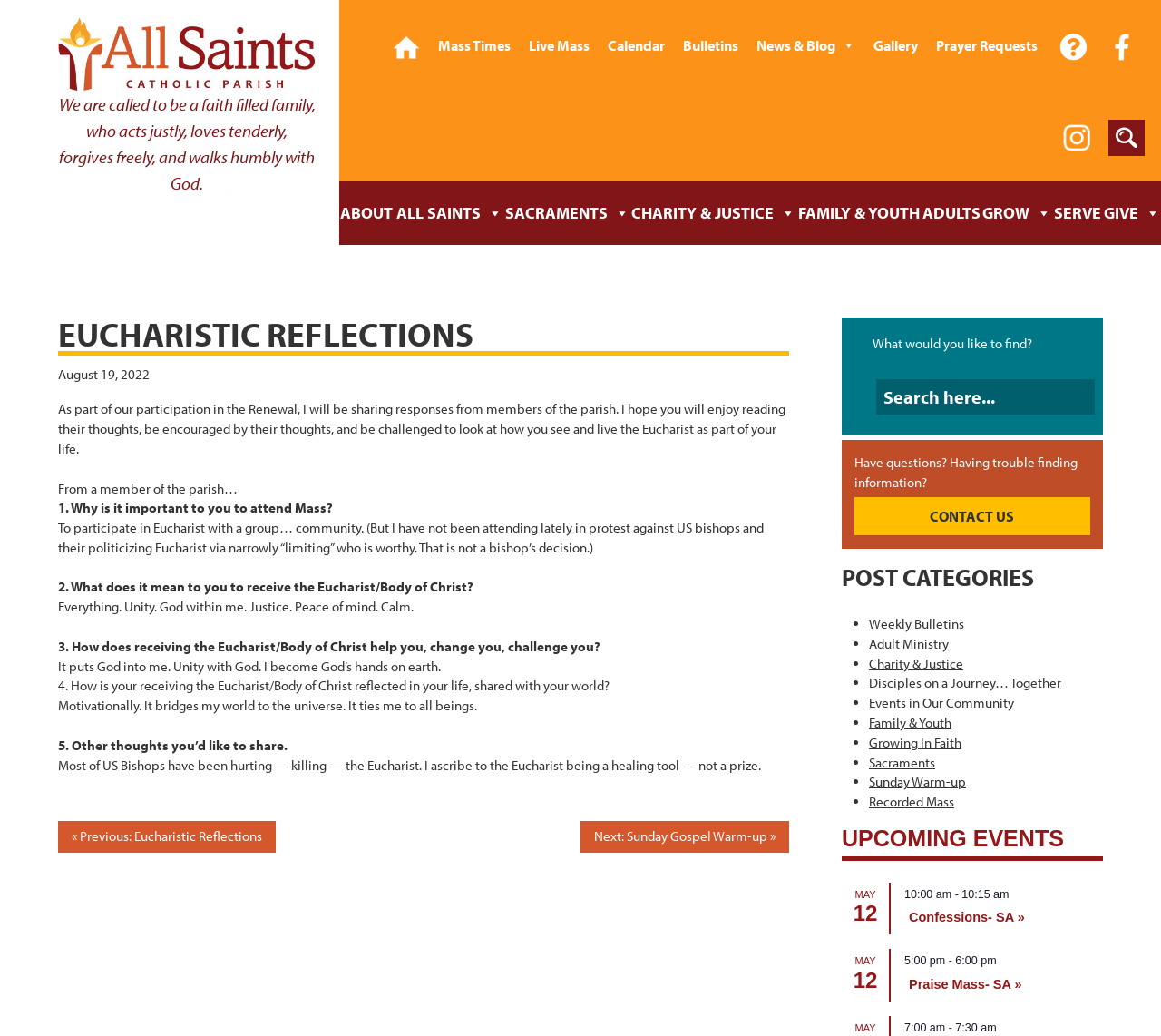What is the name of the parish?
Please respond to the question with as much detail as possible.

The name of the parish can be found in the link 'All Saints Catholic Parish - Evansville, IN' at the top of the webpage, which is also the title of the webpage.